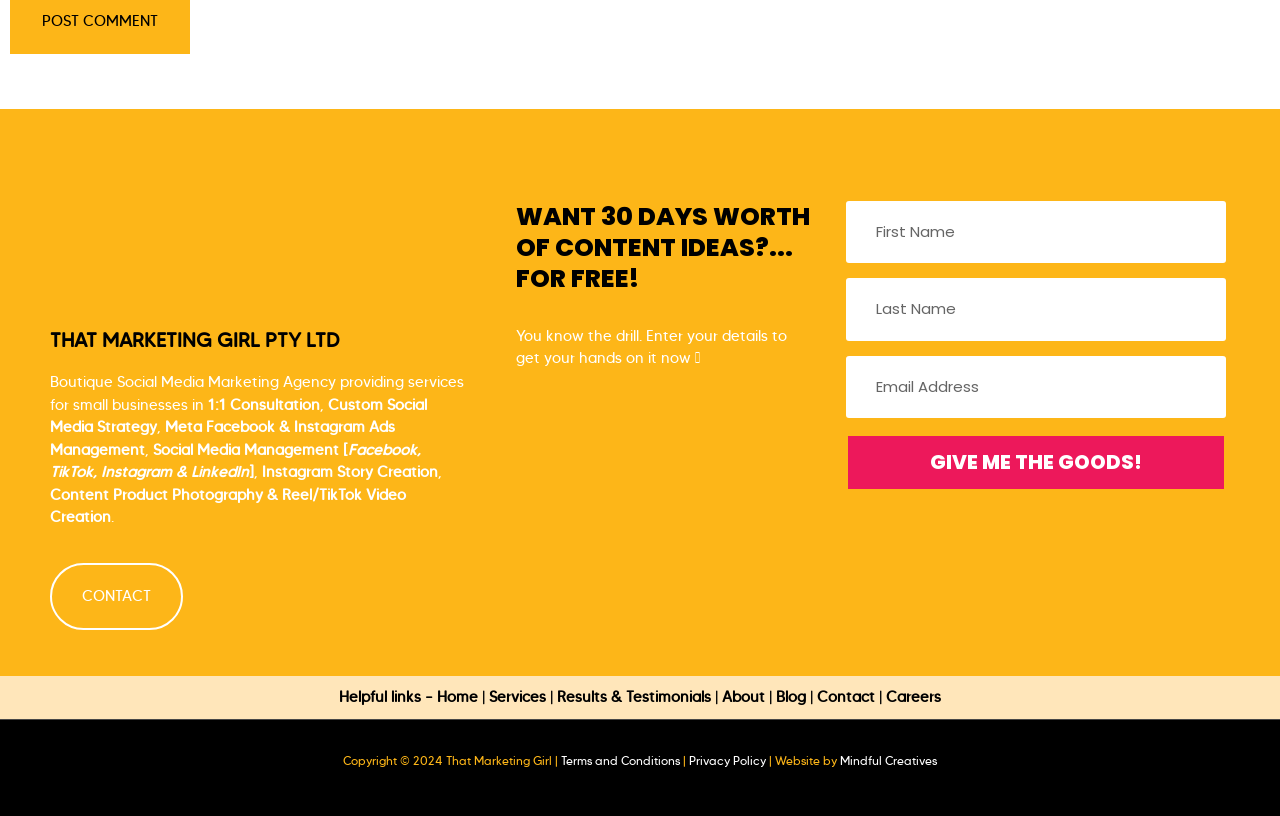Please identify the bounding box coordinates of the area I need to click to accomplish the following instruction: "Enter your first name".

[0.661, 0.246, 0.958, 0.323]